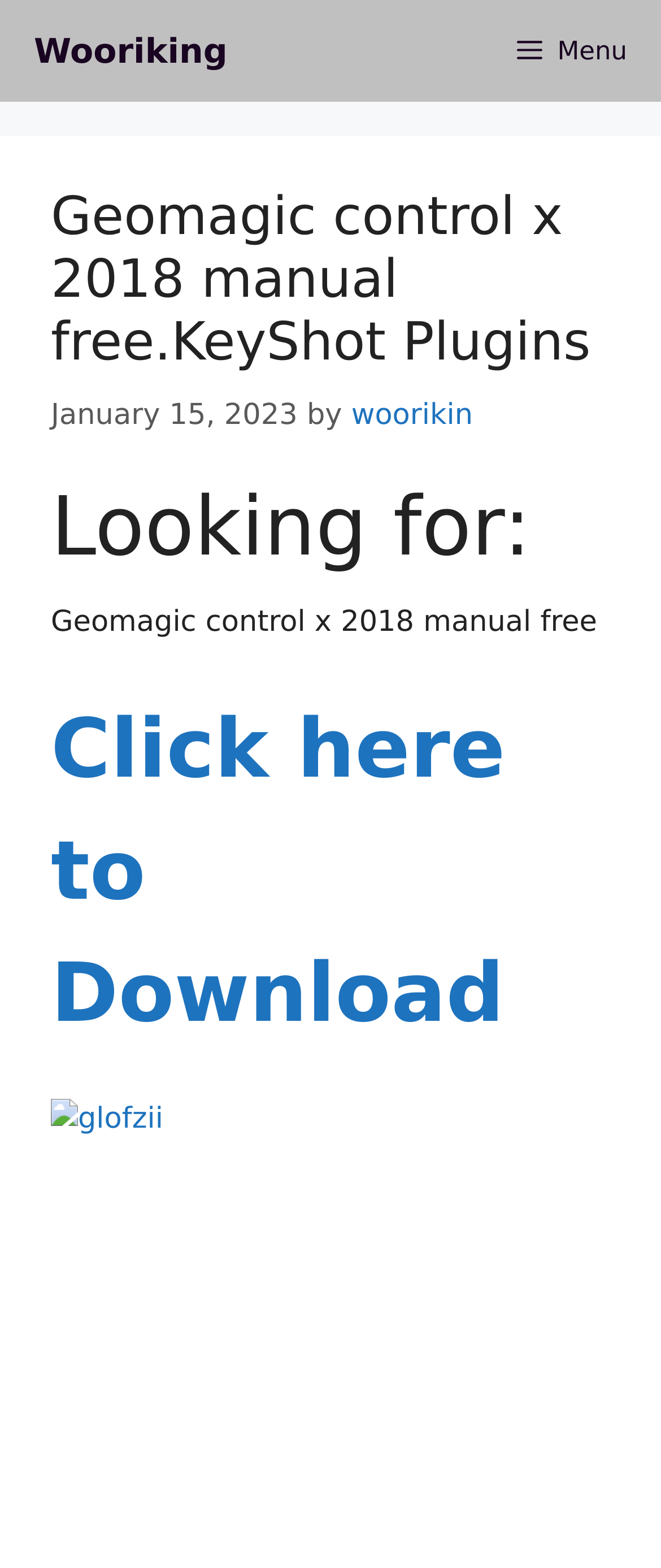Please answer the following question using a single word or phrase: How many links are there in the content section?

3